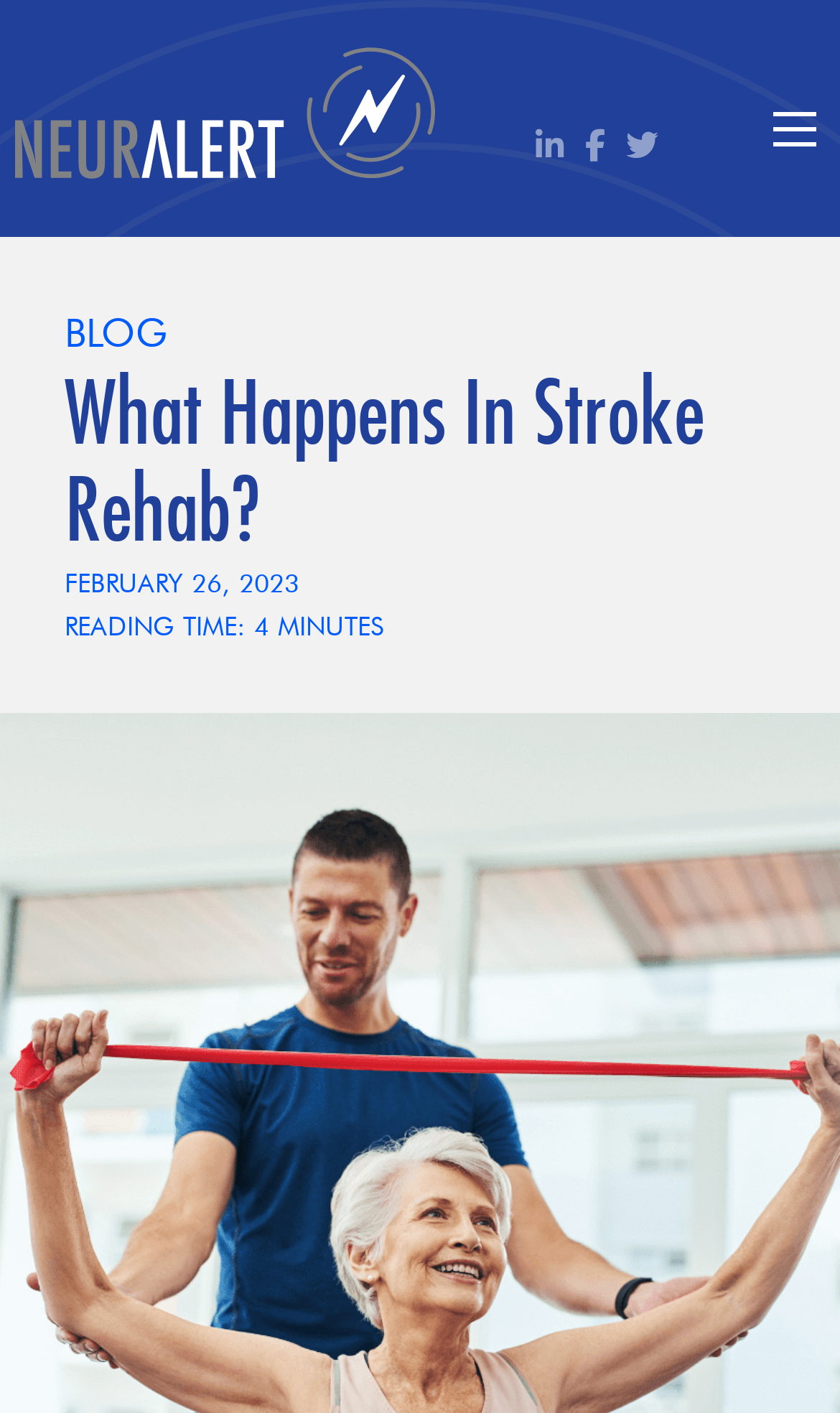What is the estimated reading time of the article?
Answer the question with a single word or phrase, referring to the image.

4 MINUTES